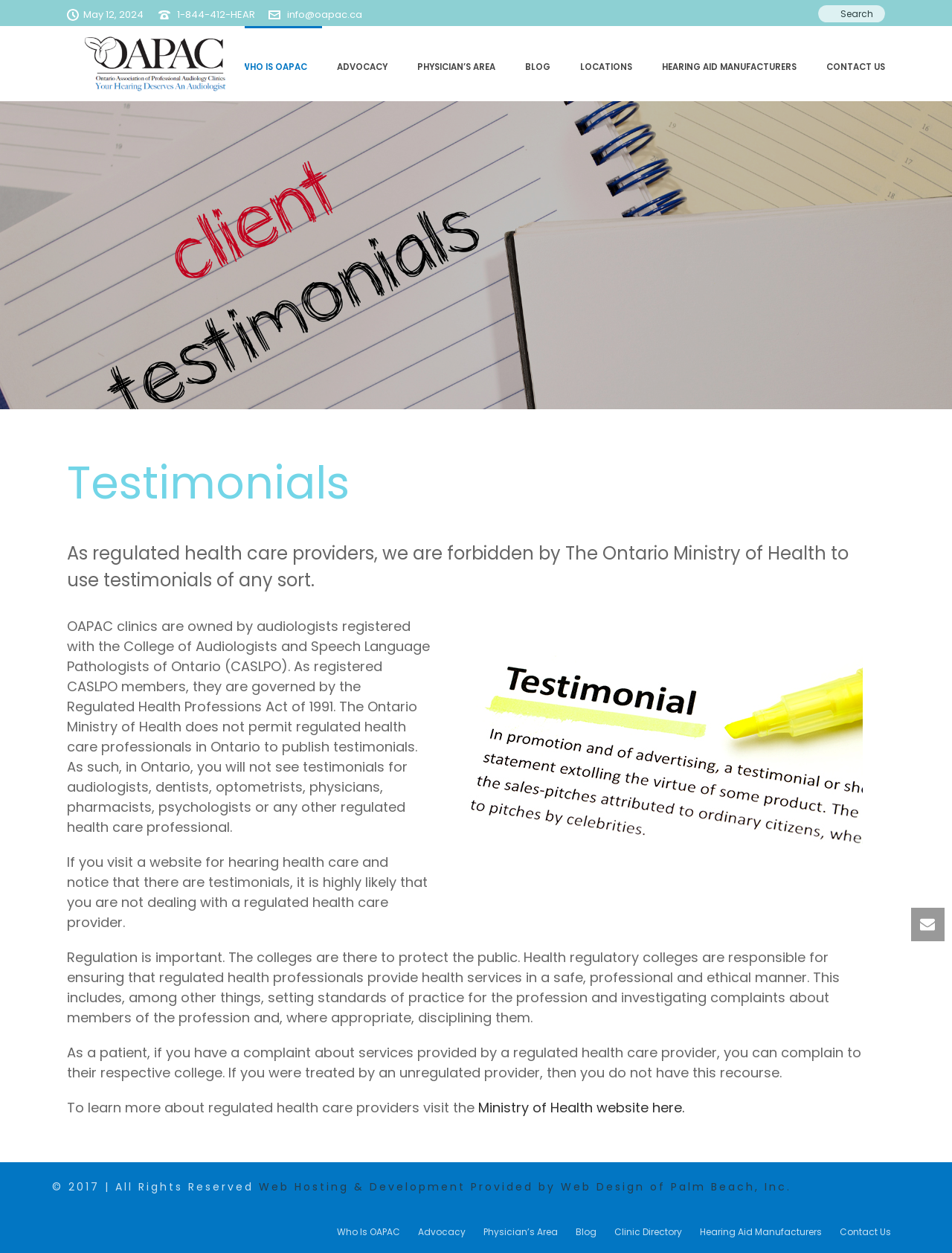Please determine the bounding box coordinates of the section I need to click to accomplish this instruction: "Contact OAPAC via email".

[0.302, 0.006, 0.38, 0.017]